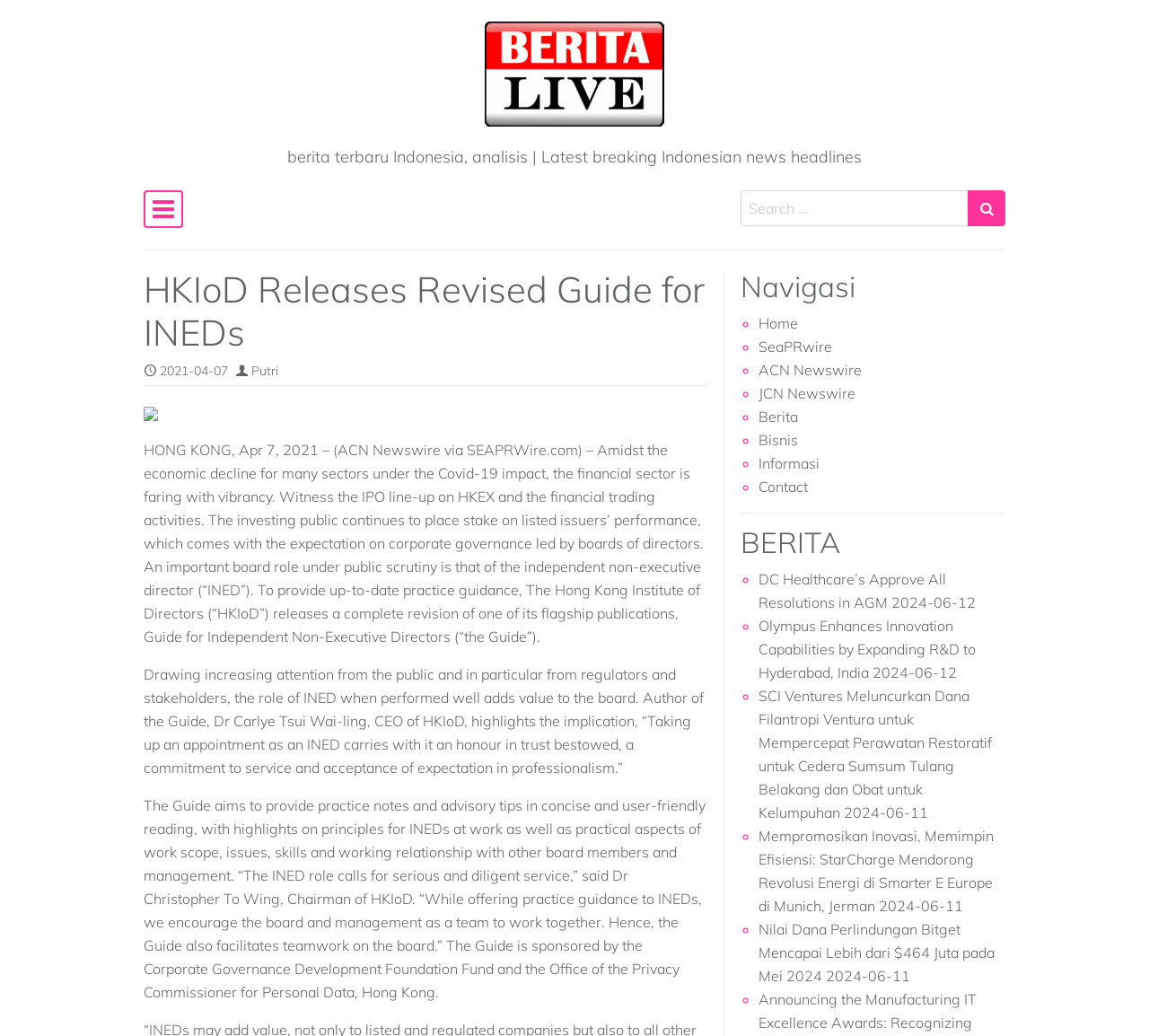Pinpoint the bounding box coordinates of the area that should be clicked to complete the following instruction: "Toggle navigation". The coordinates must be given as four float numbers between 0 and 1, i.e., [left, top, right, bottom].

[0.125, 0.184, 0.159, 0.22]